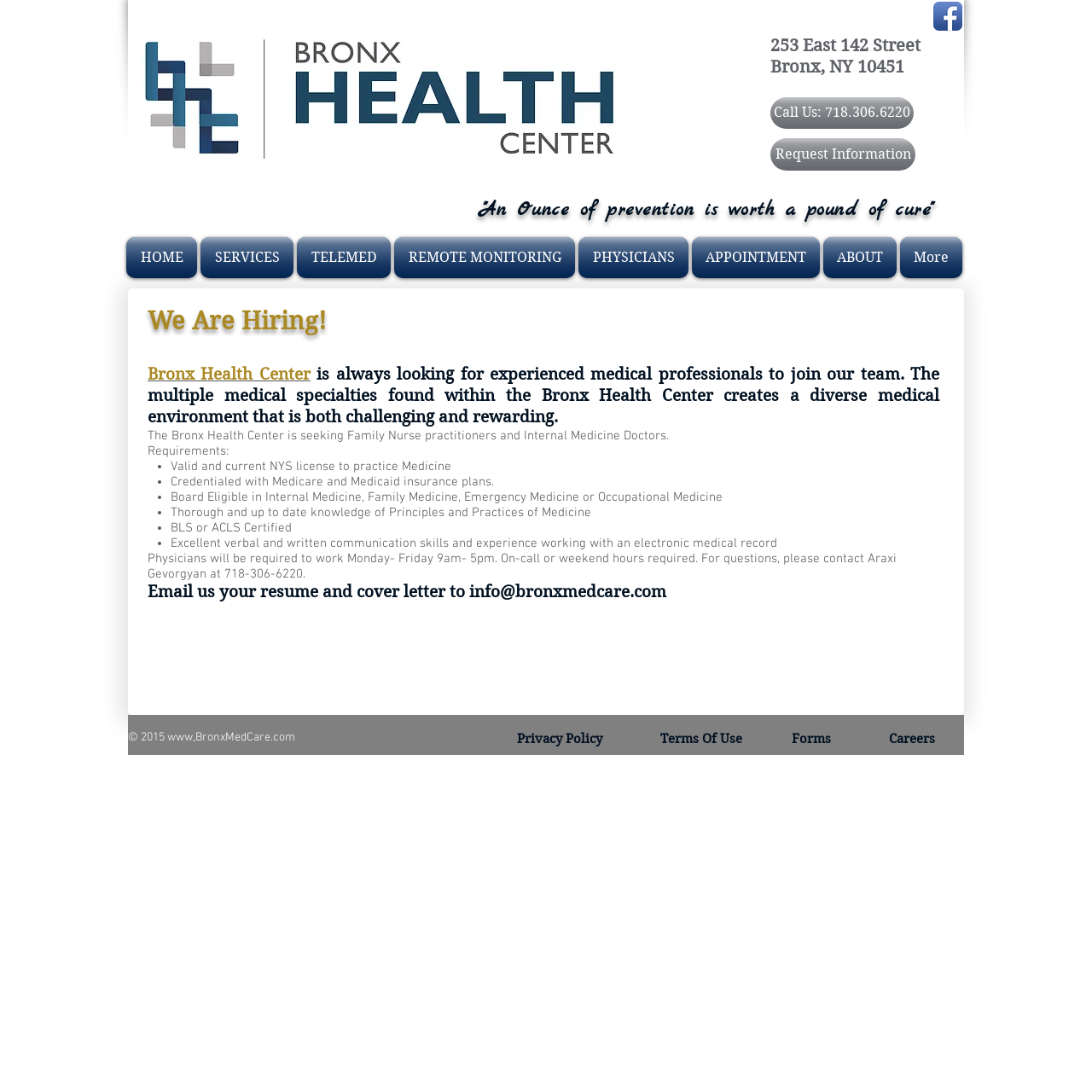Determine the bounding box coordinates of the UI element that matches the following description: "PHYSICIANS". The coordinates should be four float numbers between 0 and 1 in the format [left, top, right, bottom].

[0.528, 0.217, 0.632, 0.255]